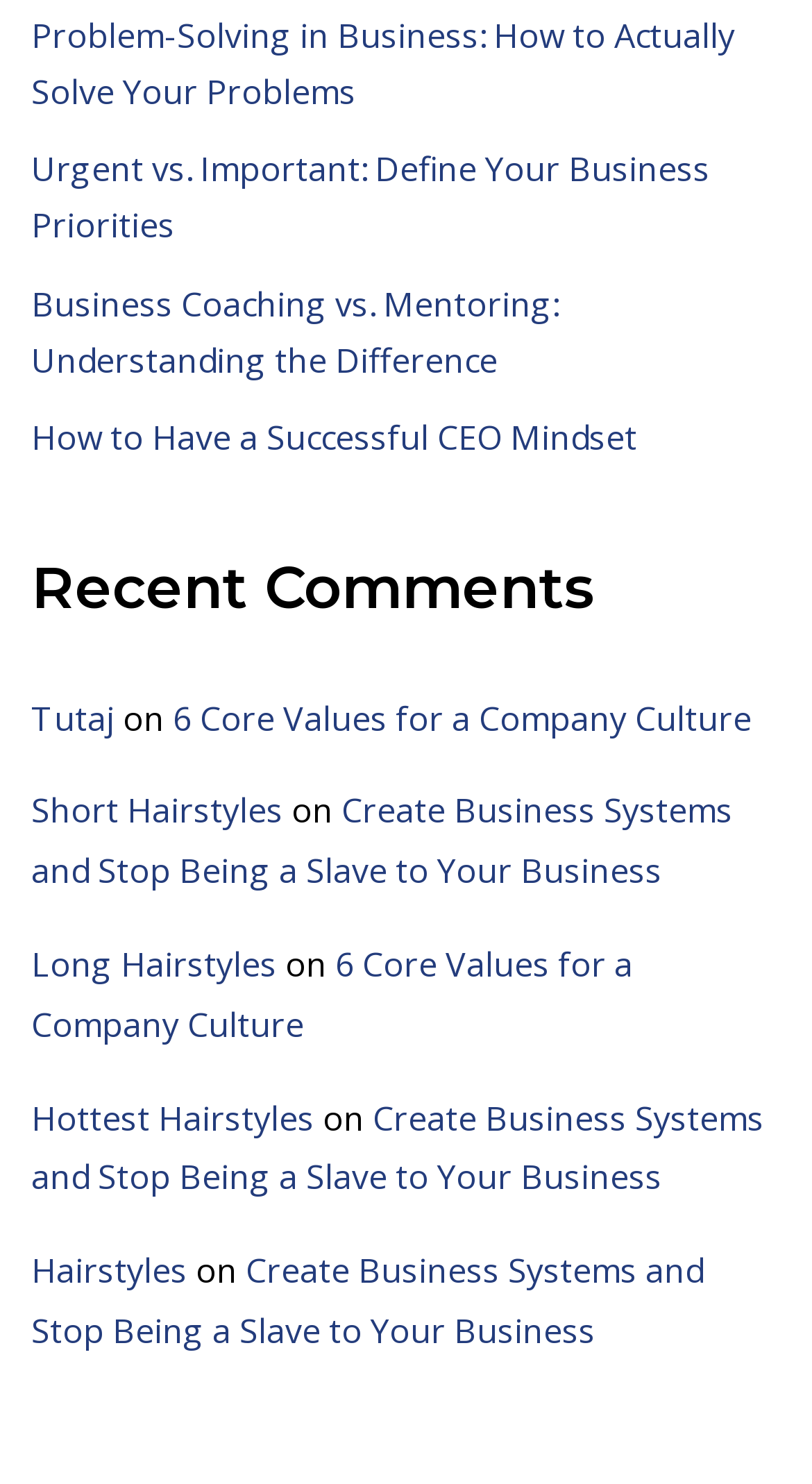Please specify the bounding box coordinates of the area that should be clicked to accomplish the following instruction: "Read about problem-solving in business". The coordinates should consist of four float numbers between 0 and 1, i.e., [left, top, right, bottom].

[0.038, 0.008, 0.905, 0.077]